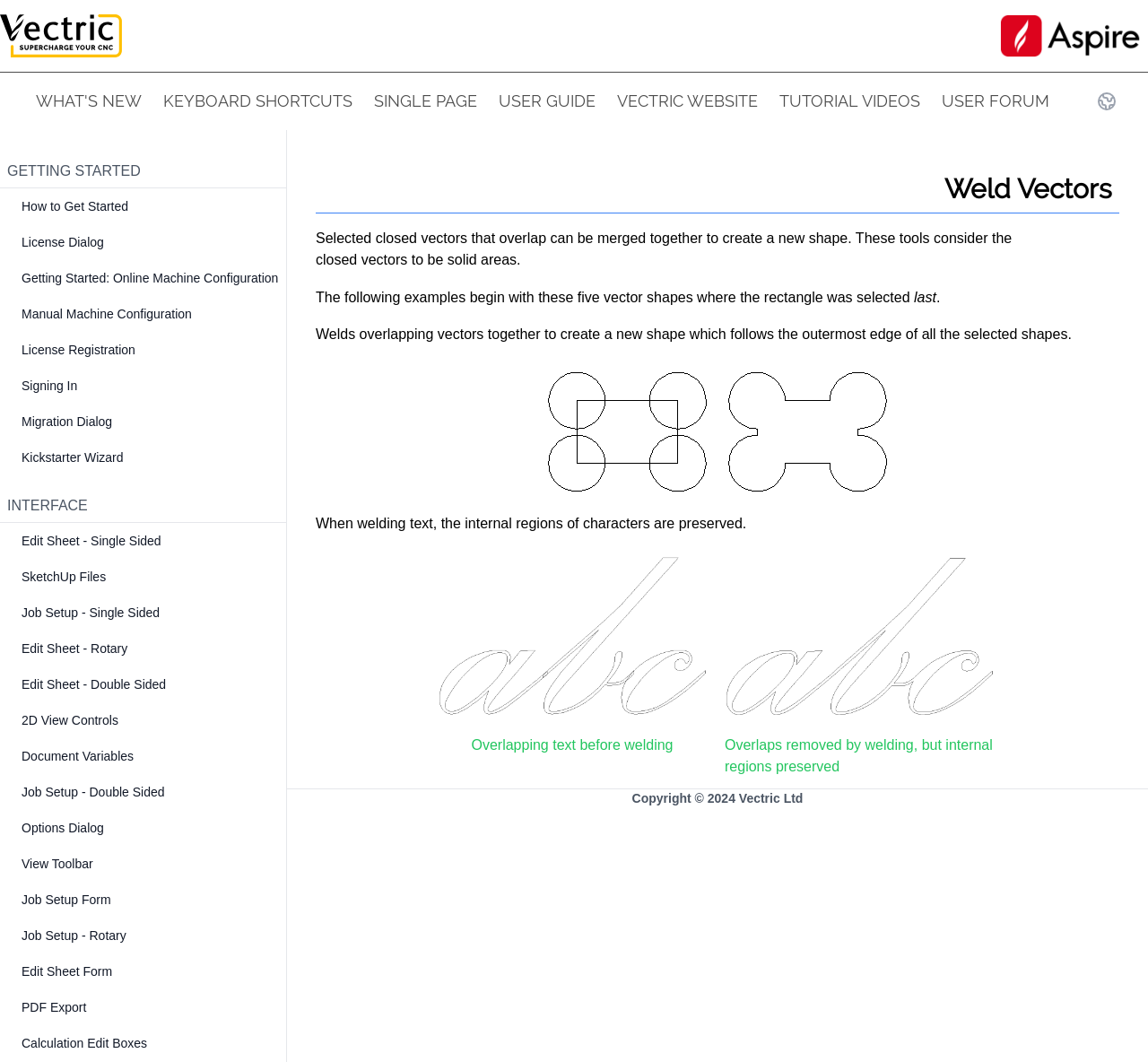Identify and provide the bounding box coordinates of the UI element described: "What's New". The coordinates should be formatted as [left, top, right, bottom], with each number being a float between 0 and 1.

[0.031, 0.084, 0.123, 0.107]